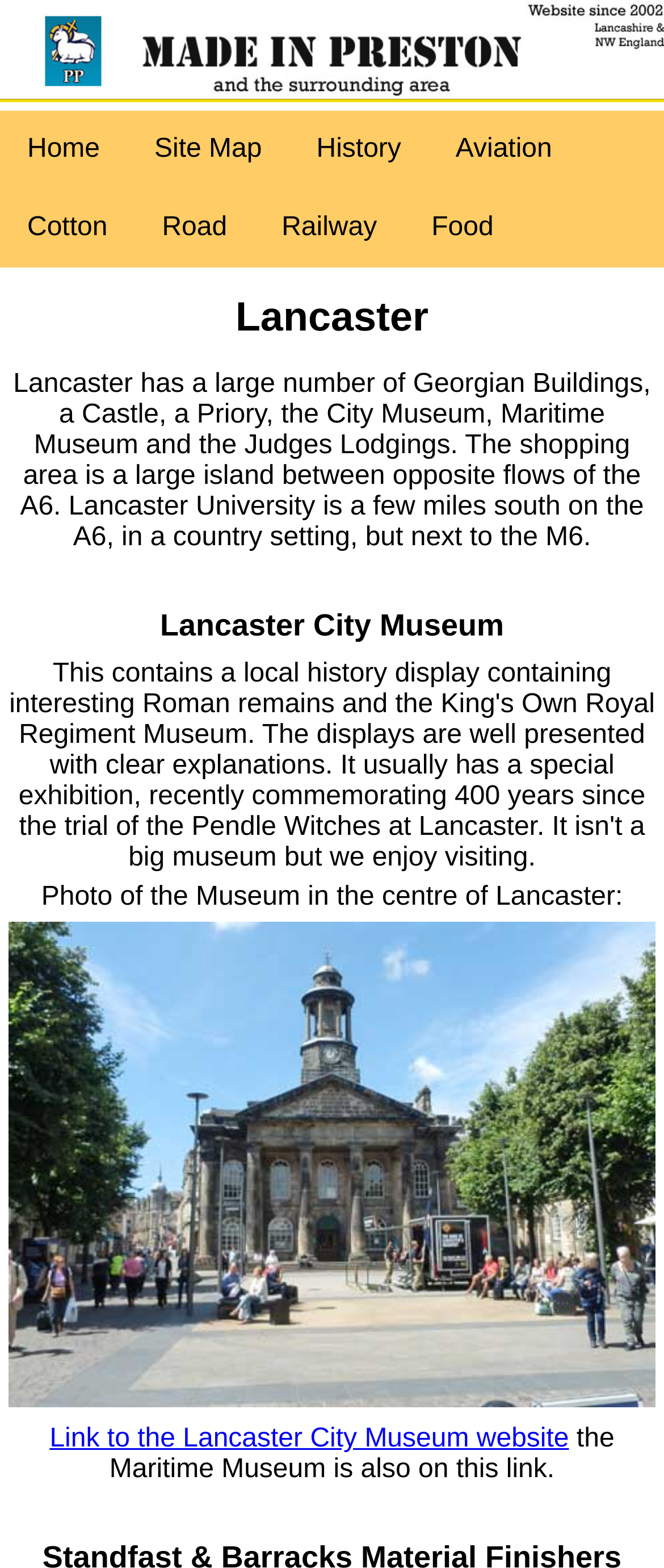Bounding box coordinates are given in the format (top-left x, top-left y, bottom-right x, bottom-right y). All values should be floating point numbers between 0 and 1. Provide the bounding box coordinate for the UI element described as: Site Map

[0.192, 0.071, 0.435, 0.121]